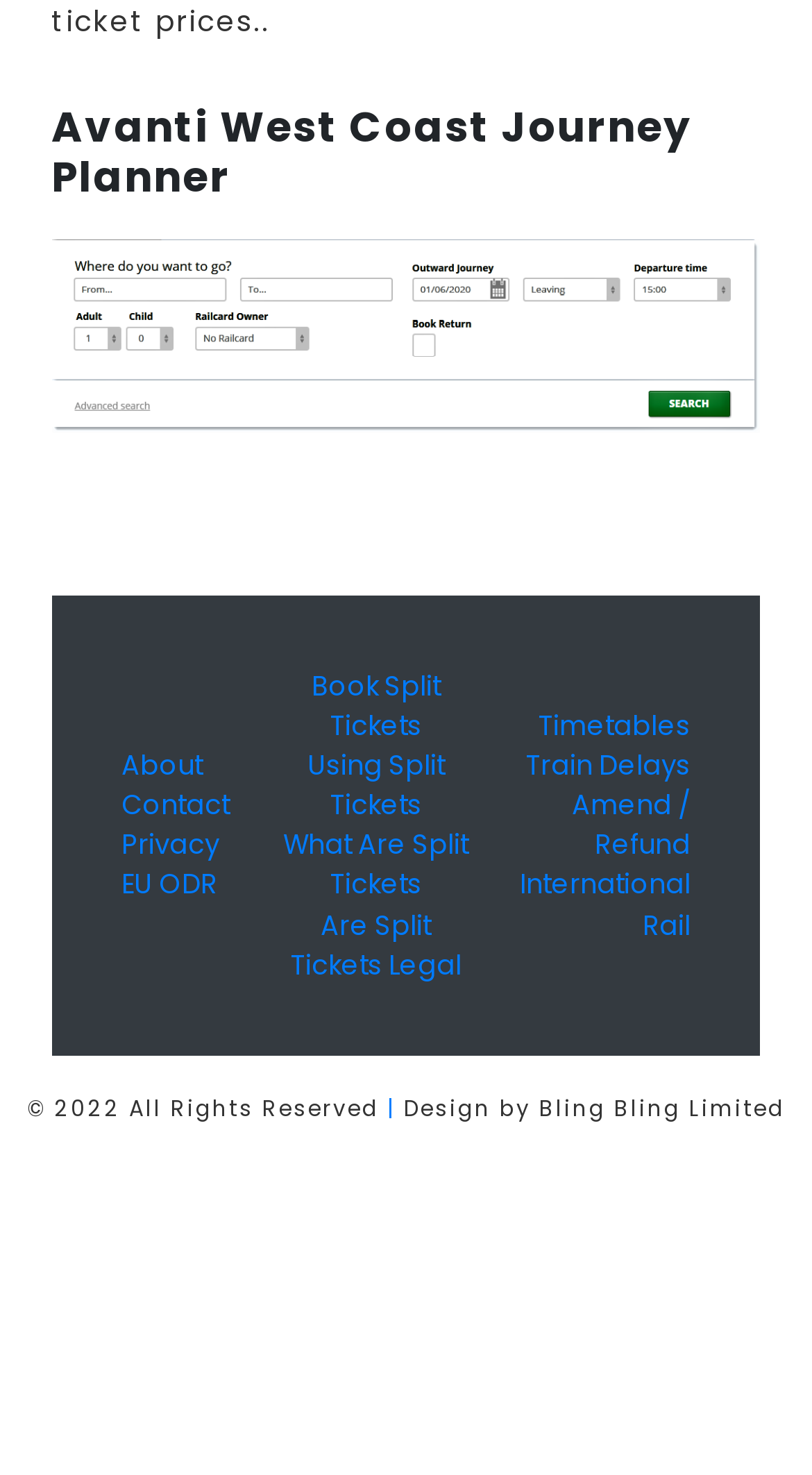Please find and report the bounding box coordinates of the element to click in order to perform the following action: "Contact us". The coordinates should be expressed as four float numbers between 0 and 1, in the format [left, top, right, bottom].

[0.149, 0.483, 0.283, 0.507]